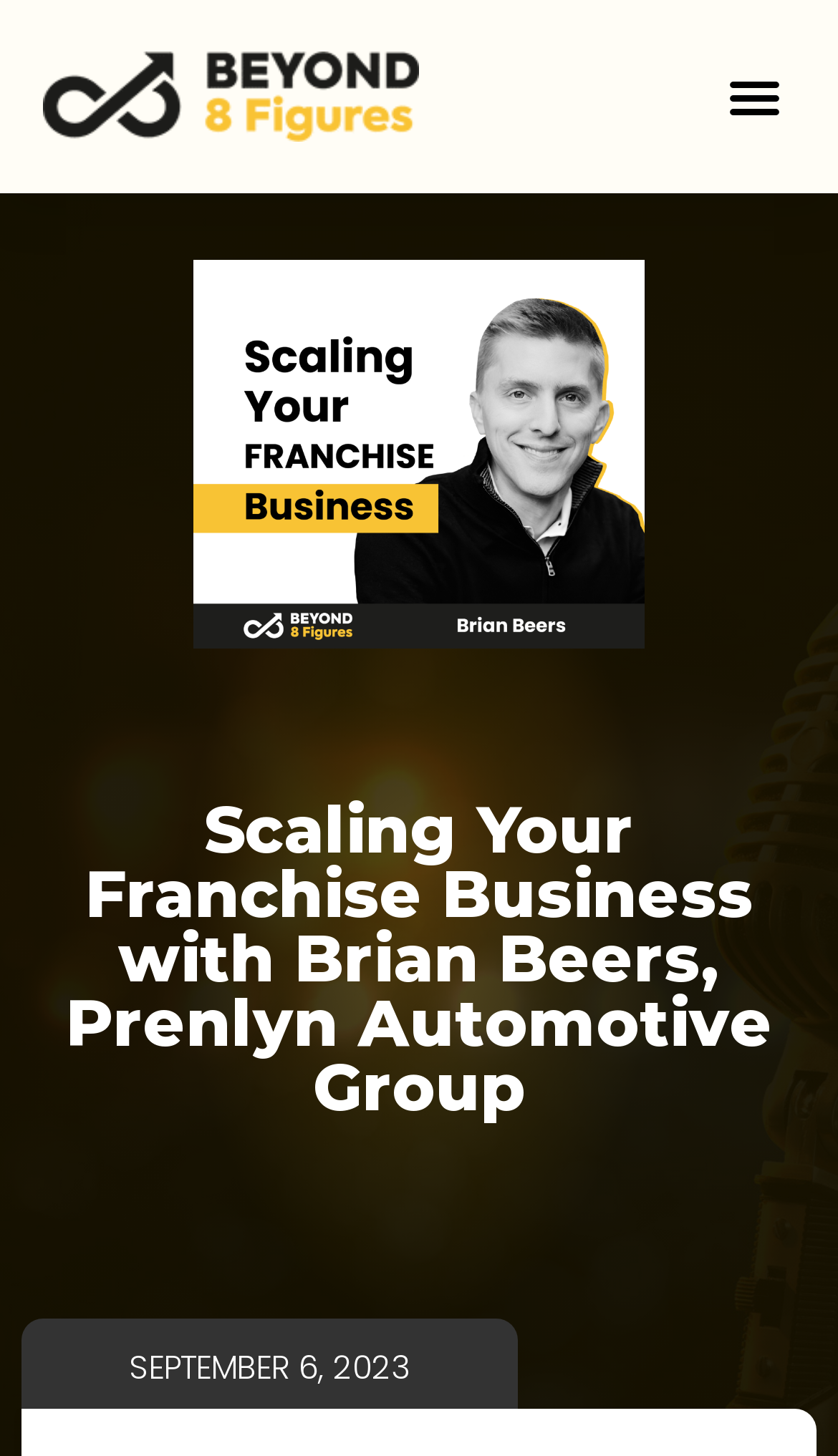Find and generate the main title of the webpage.

Scaling Your Franchise Business with Brian Beers, Prenlyn Automotive Group